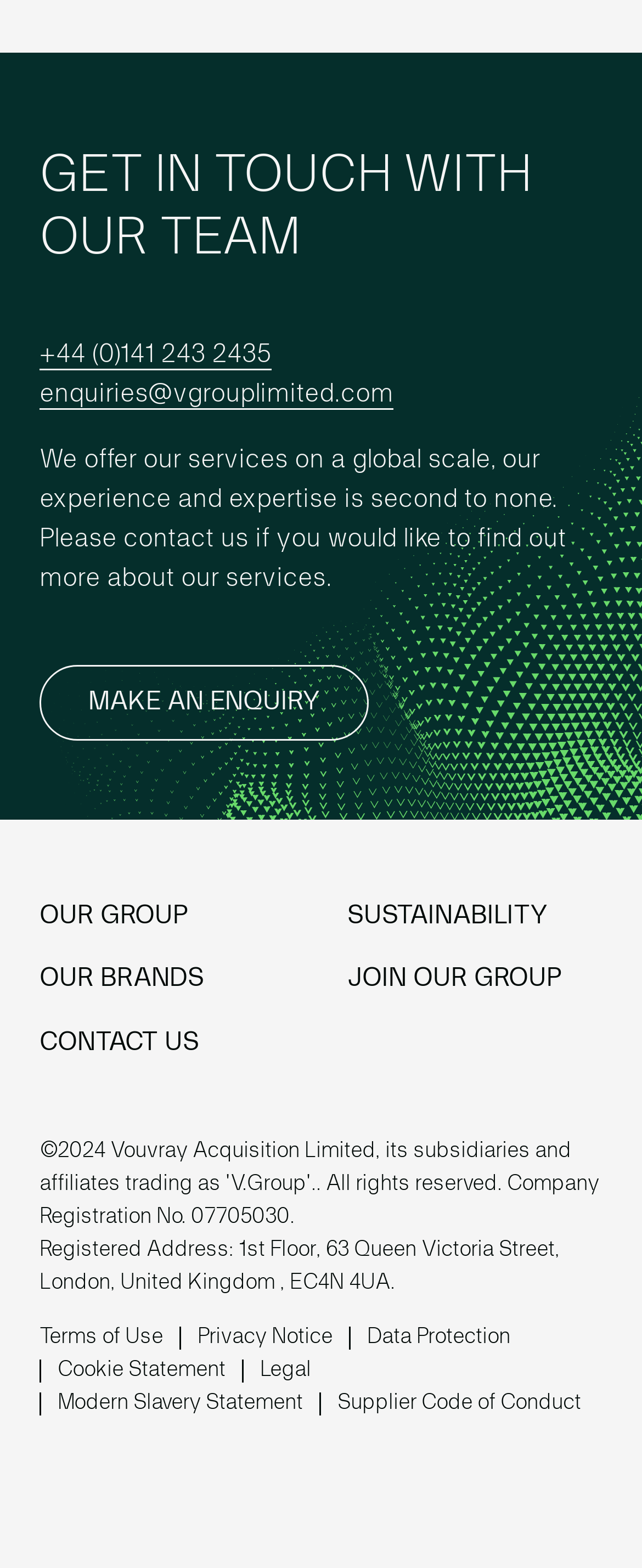How many main navigation links are there? From the image, respond with a single word or brief phrase.

4